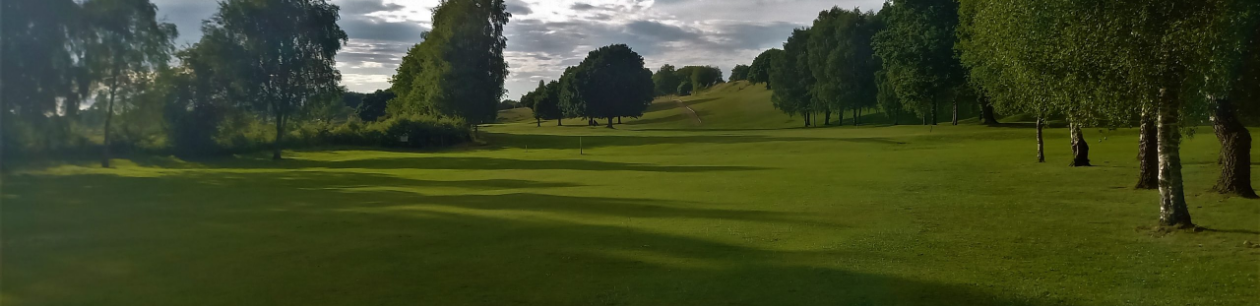What type of landscape is featured in the image?
Respond to the question with a single word or phrase according to the image.

Lush and expansive green